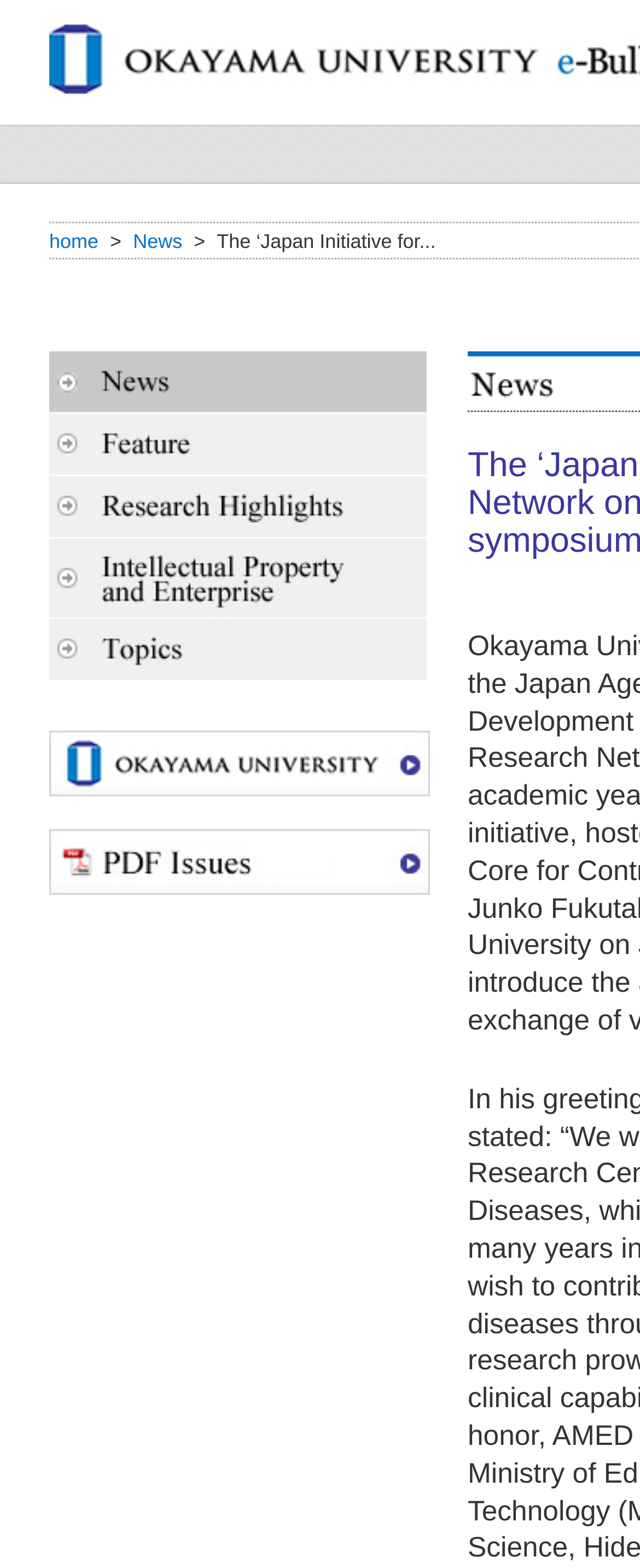Pinpoint the bounding box coordinates of the clickable area needed to execute the instruction: "check pdf issues". The coordinates should be specified as four float numbers between 0 and 1, i.e., [left, top, right, bottom].

[0.077, 0.529, 0.672, 0.571]